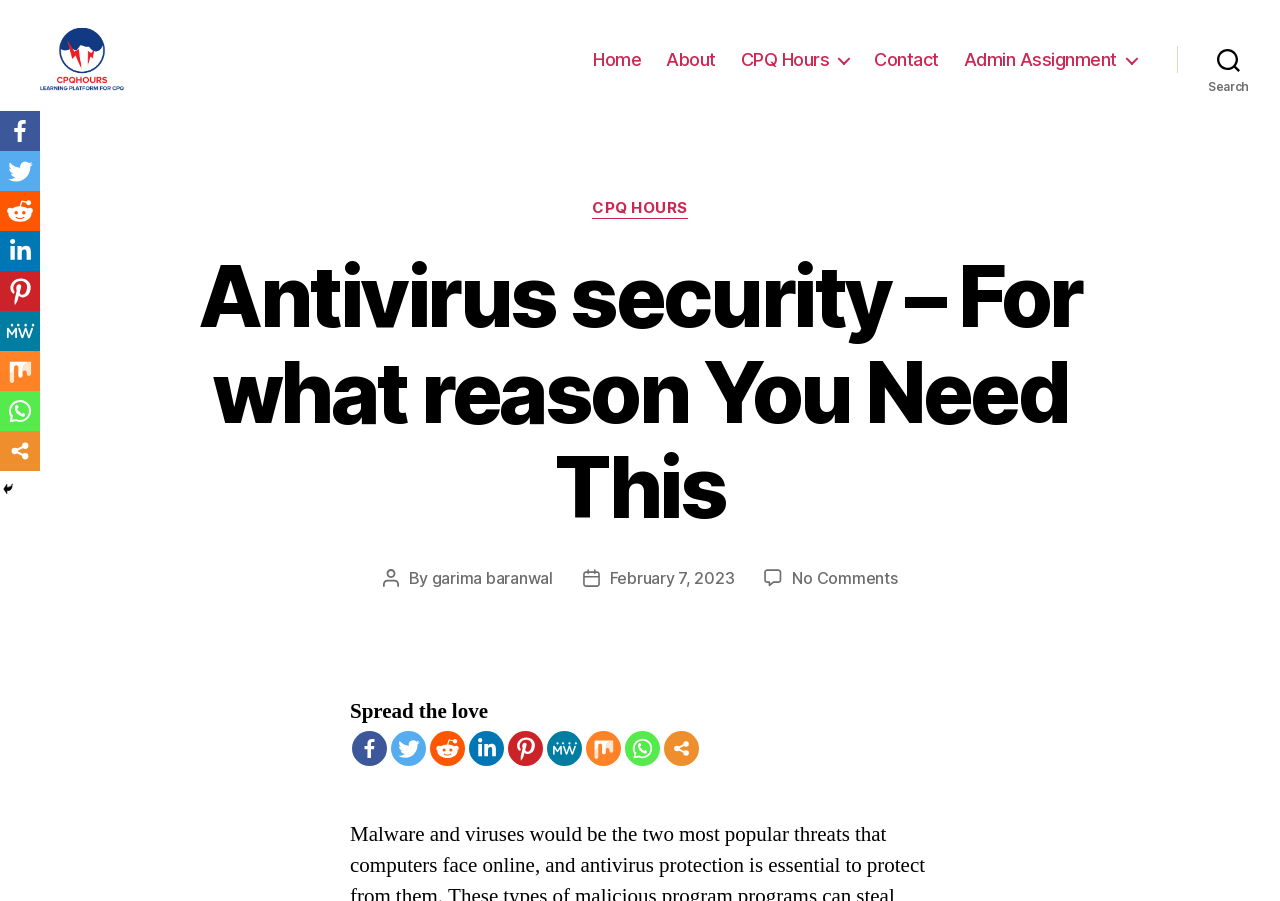Give a concise answer using only one word or phrase for this question:
How many social media sharing buttons are there?

9